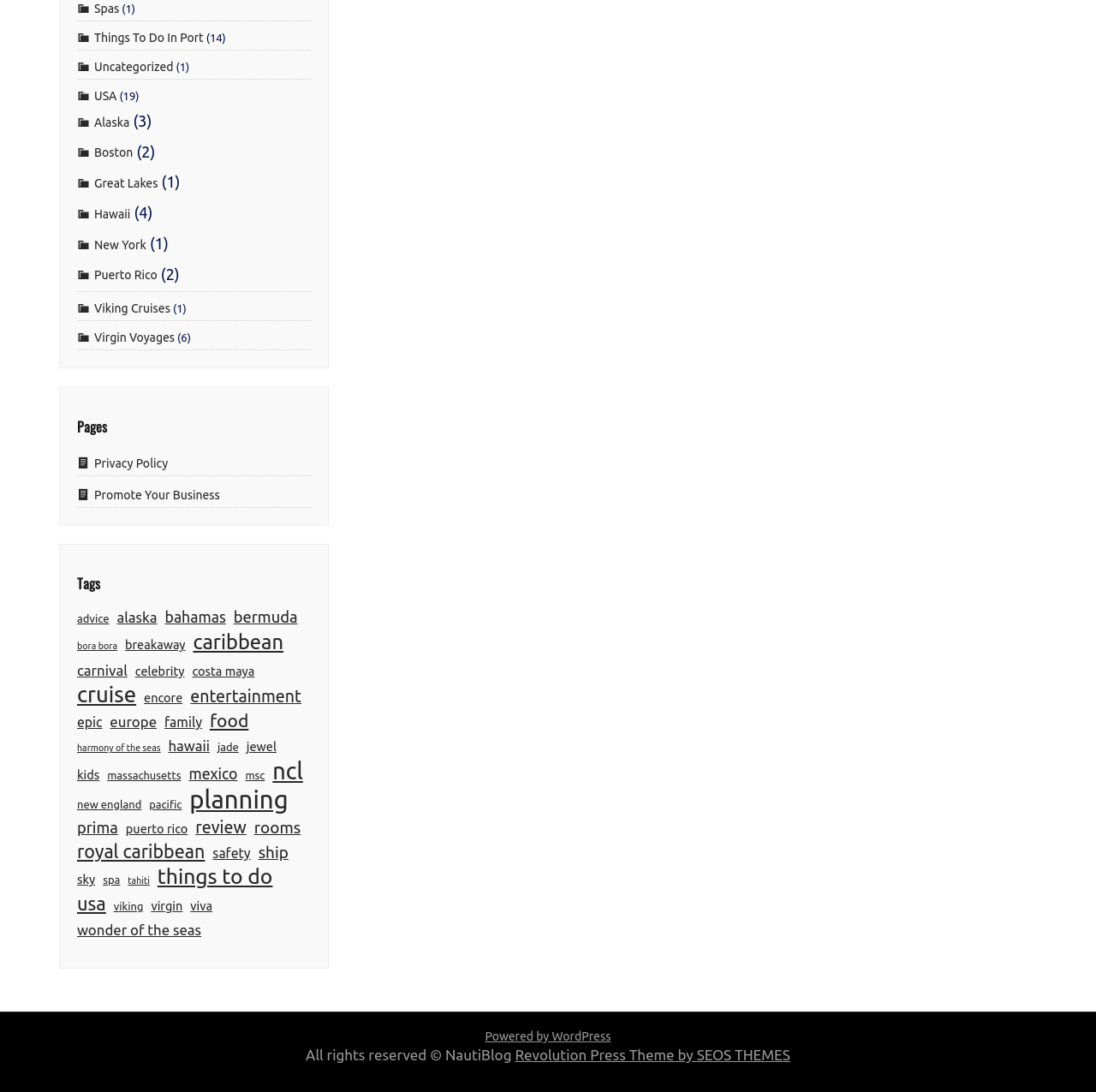Determine the bounding box coordinates of the element's region needed to click to follow the instruction: "Read recent posts". Provide these coordinates as four float numbers between 0 and 1, formatted as [left, top, right, bottom].

None